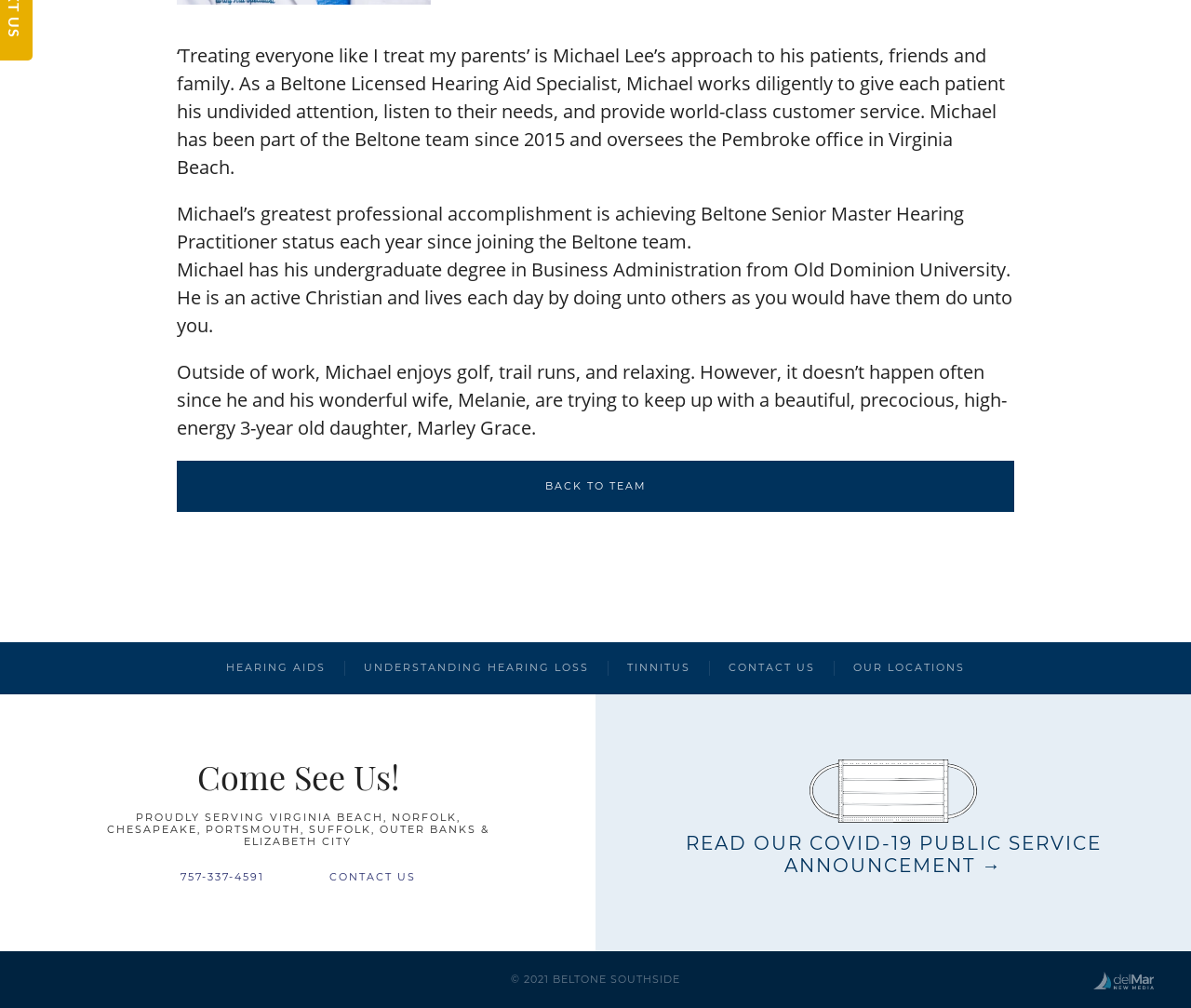Provide the bounding box coordinates of the HTML element described by the text: "Tinnitus".

[0.527, 0.656, 0.58, 0.669]